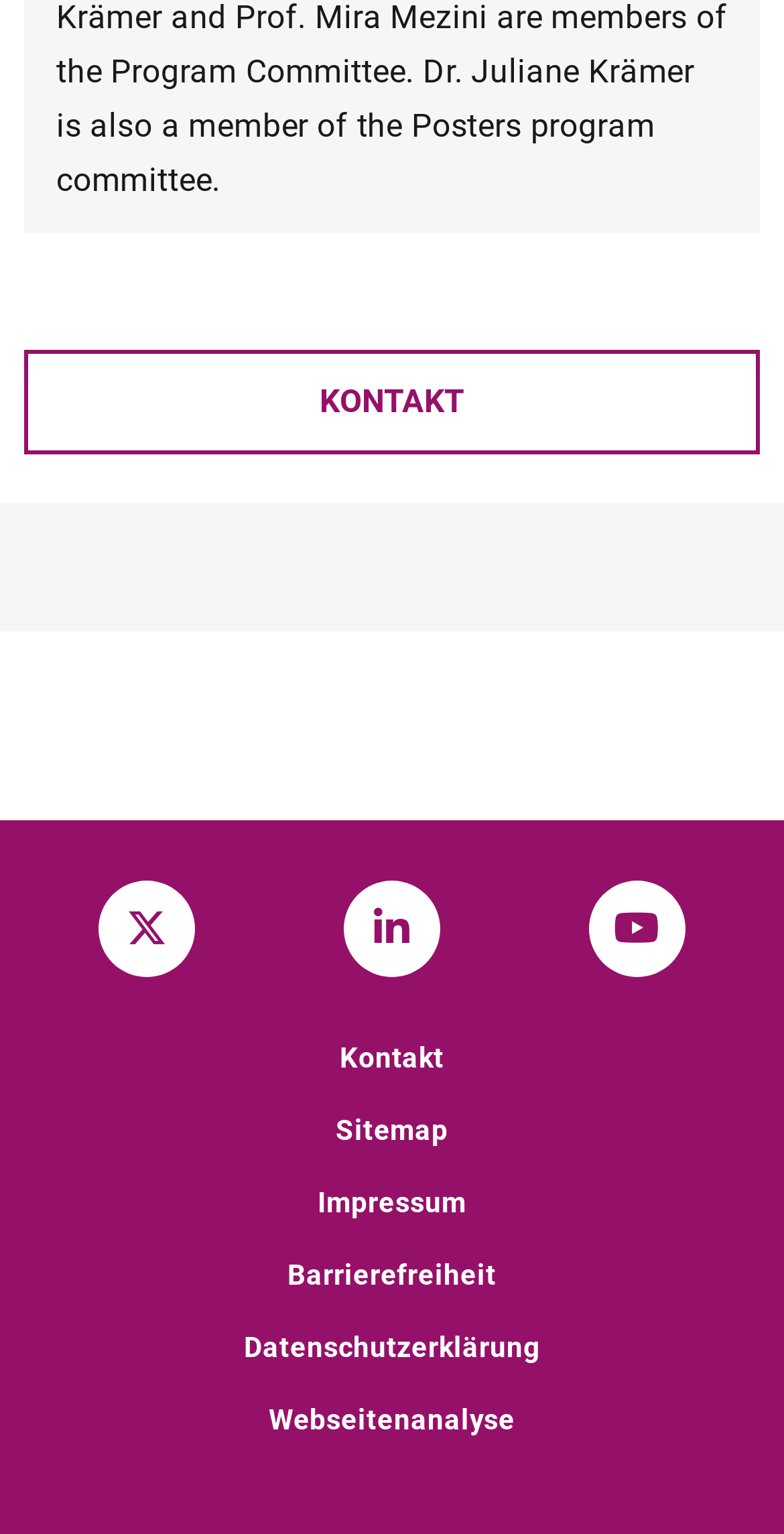Please identify the bounding box coordinates of the element's region that I should click in order to complete the following instruction: "Read the privacy policy". The bounding box coordinates consist of four float numbers between 0 and 1, i.e., [left, top, right, bottom].

[0.311, 0.867, 0.689, 0.888]